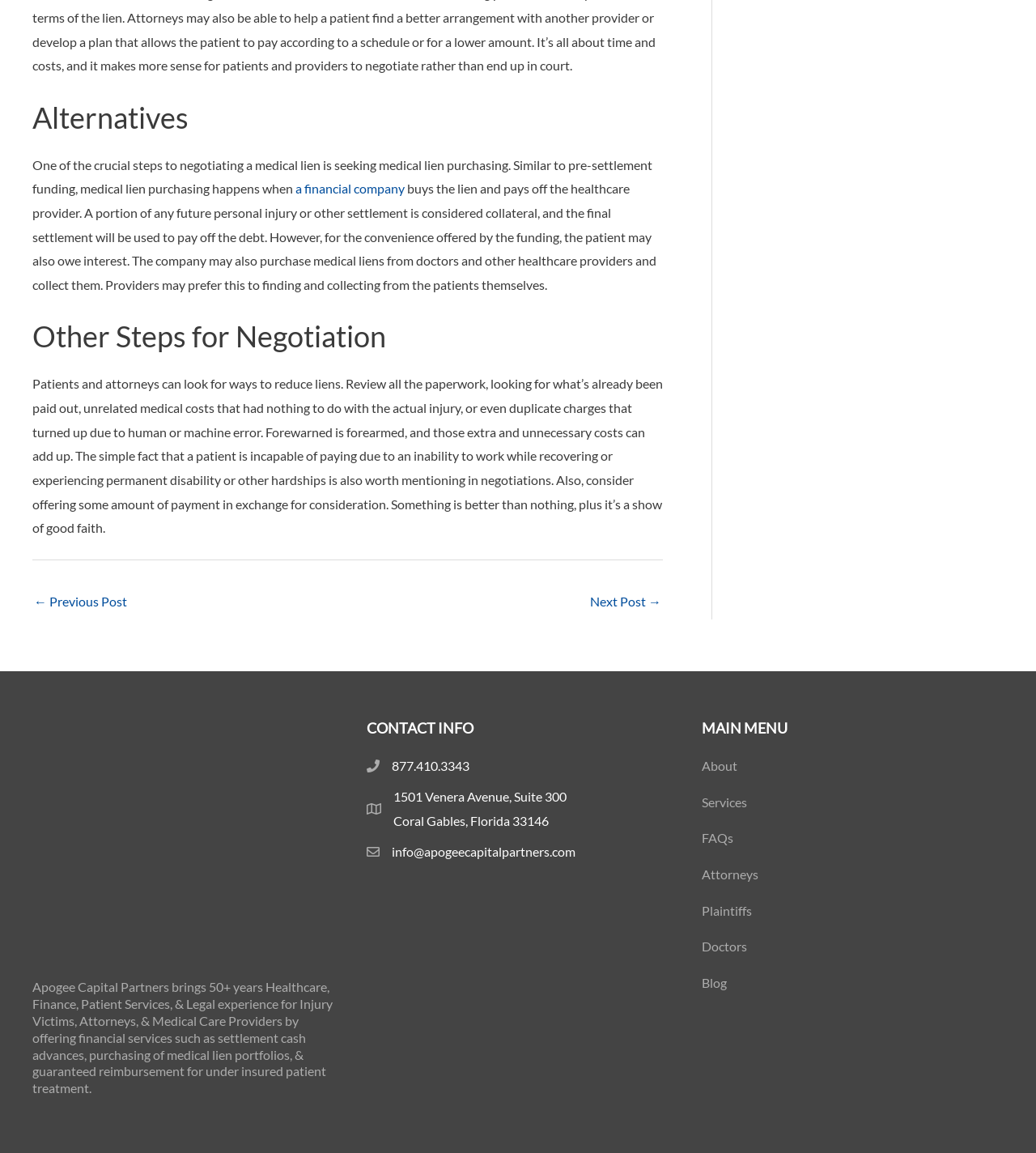Pinpoint the bounding box coordinates of the element that must be clicked to accomplish the following instruction: "Read the article about Optimizing Energy Efficiency". The coordinates should be in the format of four float numbers between 0 and 1, i.e., [left, top, right, bottom].

None